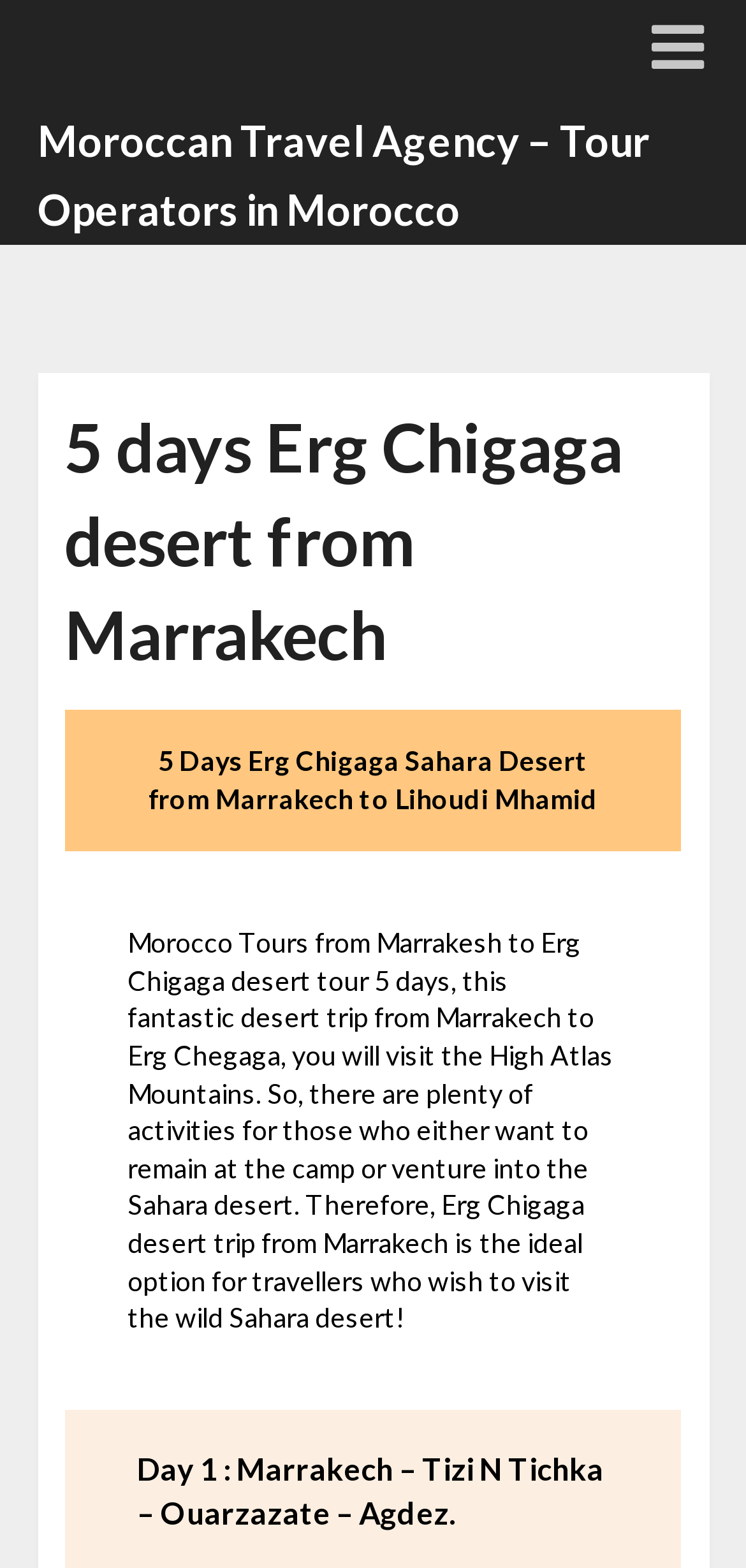Identify the headline of the webpage and generate its text content.

5 days Erg Chigaga desert from Marrakech